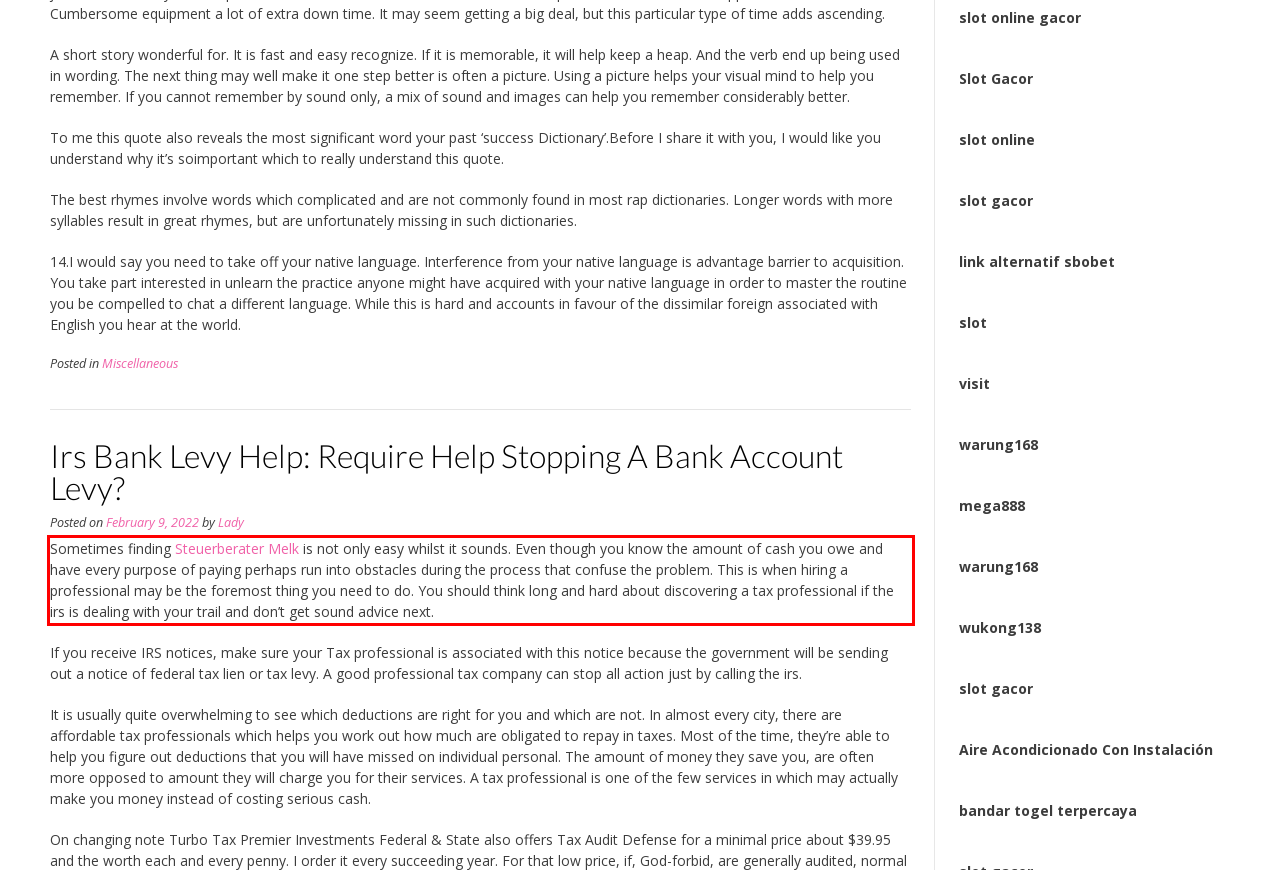Identify the red bounding box in the webpage screenshot and perform OCR to generate the text content enclosed.

Sometimes finding Steuerberater Melk is not only easy whilst it sounds. Even though you know the amount of cash you owe and have every purpose of paying perhaps run into obstacles during the process that confuse the problem. This is when hiring a professional may be the foremost thing you need to do. You should think long and hard about discovering a tax professional if the irs is dealing with your trail and don’t get sound advice next.